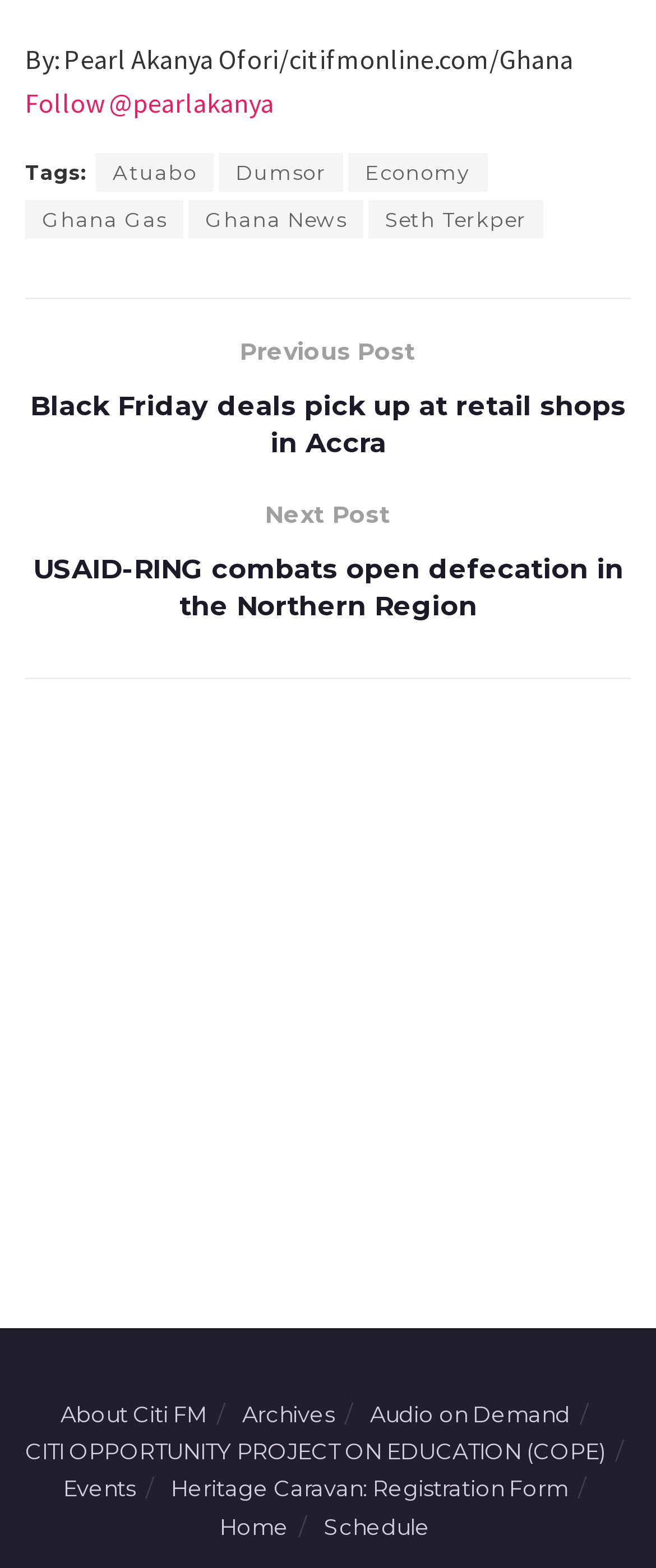Identify the bounding box coordinates of the area you need to click to perform the following instruction: "Visit the About Citi FM page".

[0.092, 0.893, 0.315, 0.91]